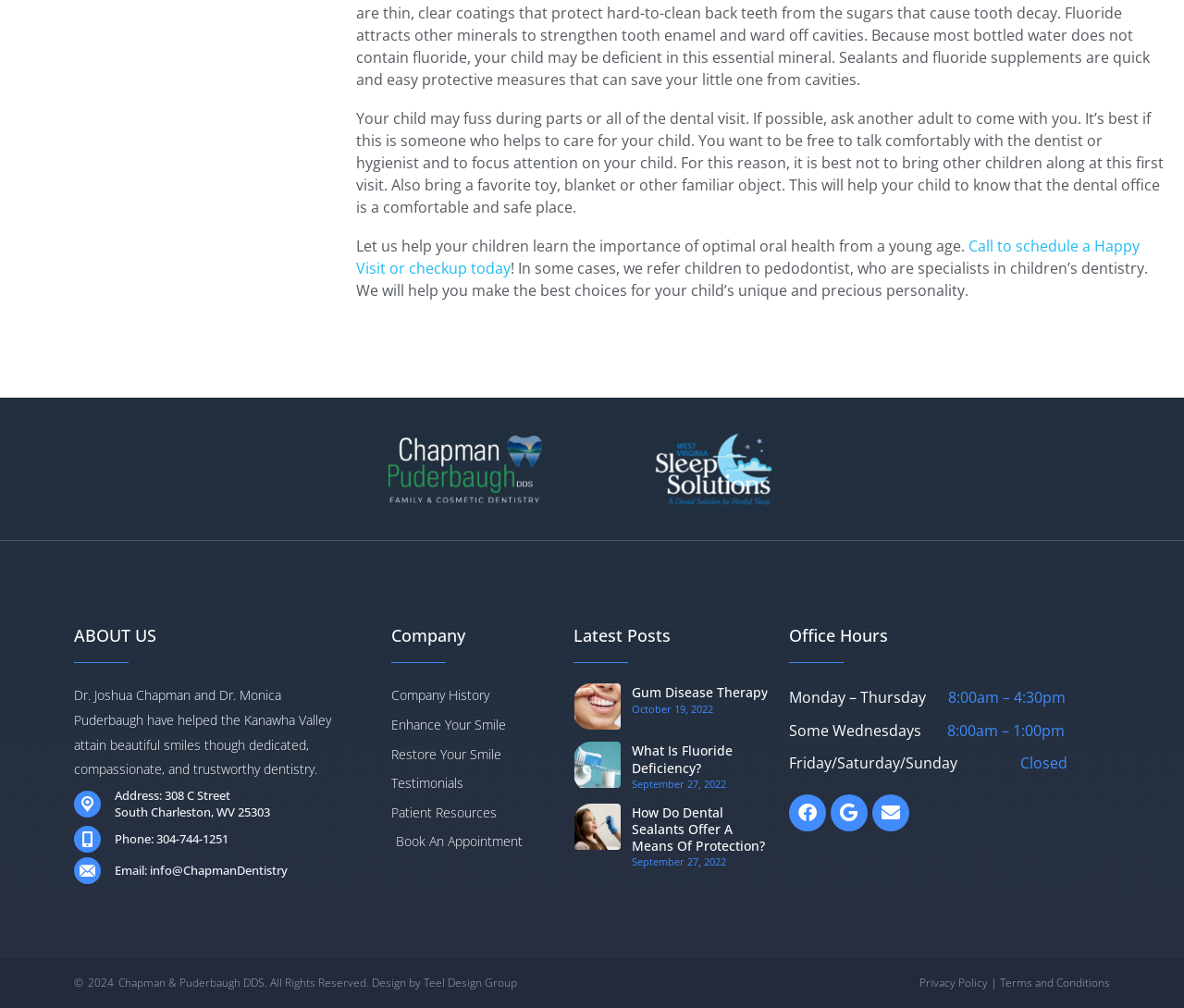What is the address of the dental office?
Based on the screenshot, provide your answer in one word or phrase.

308 C Street South Charleston, WV 25303